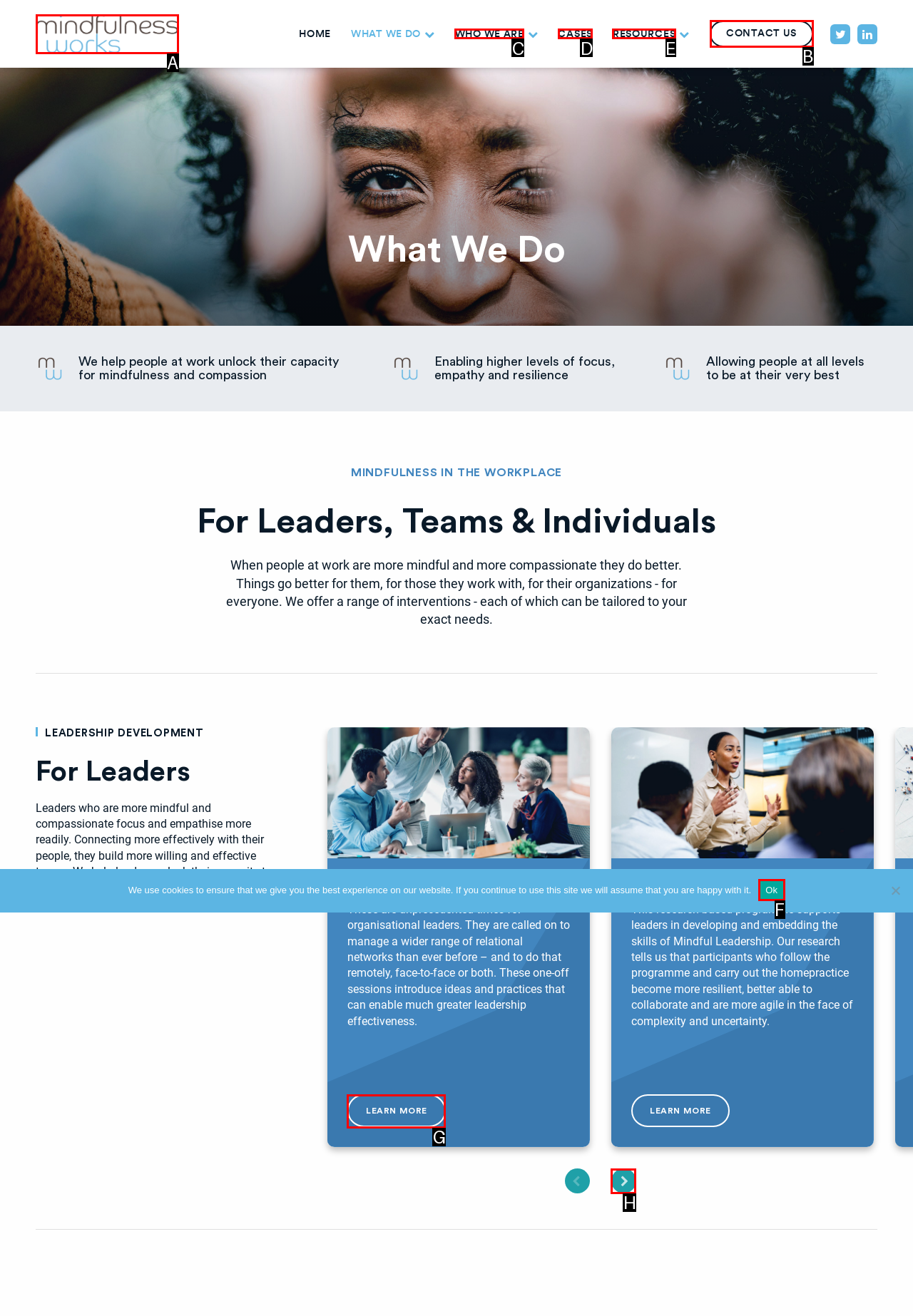Identify the correct UI element to click on to achieve the task: Click on the LEARN MORE link. Provide the letter of the appropriate element directly from the available choices.

G